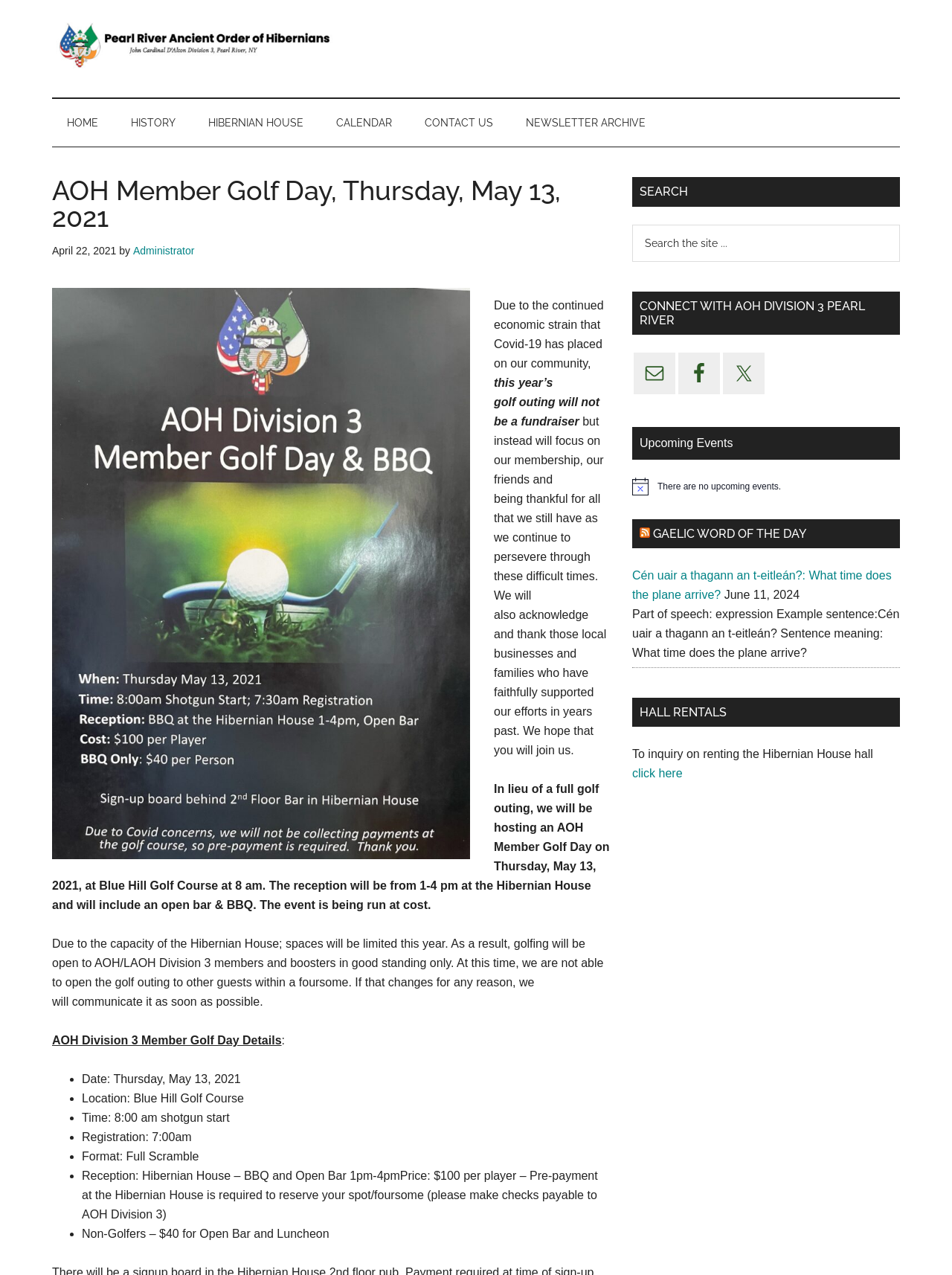Determine the bounding box coordinates for the element that should be clicked to follow this instruction: "Click the 'Email' link". The coordinates should be given as four float numbers between 0 and 1, in the format [left, top, right, bottom].

[0.666, 0.277, 0.709, 0.309]